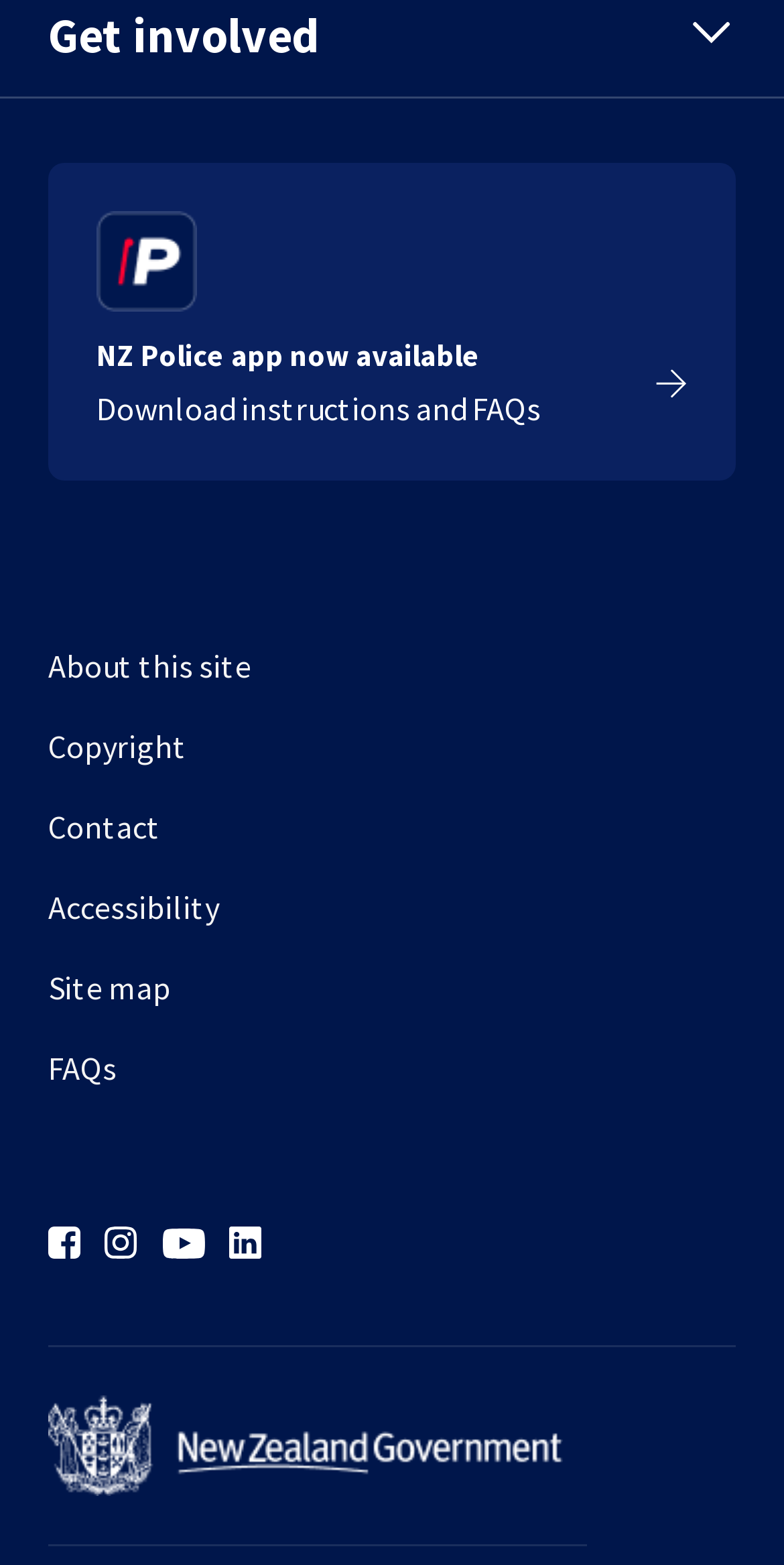What is the name of the app mentioned on the webpage?
Make sure to answer the question with a detailed and comprehensive explanation.

I found the name of the app by reading the text of the link that says 'NZ Police app now available Download instructions and FAQs'.